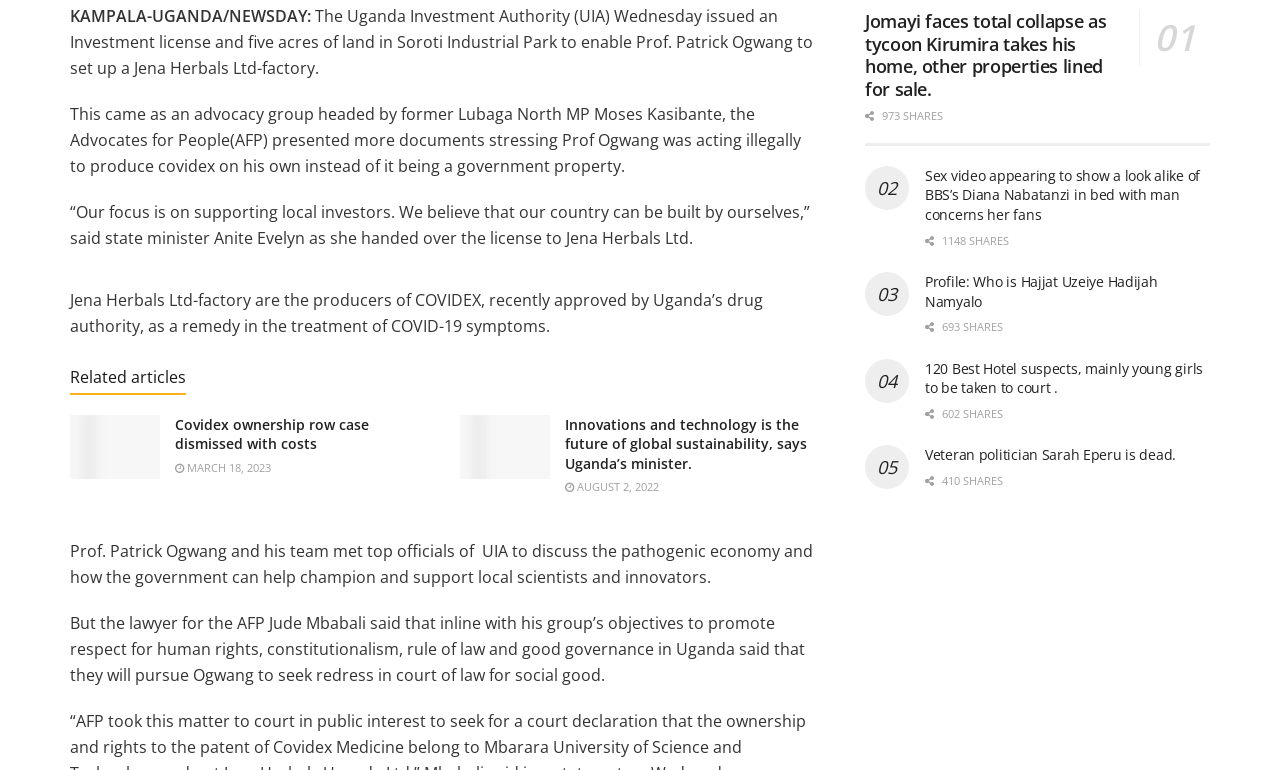Extract the bounding box of the UI element described as: "August 2, 2022".

[0.441, 0.623, 0.515, 0.642]